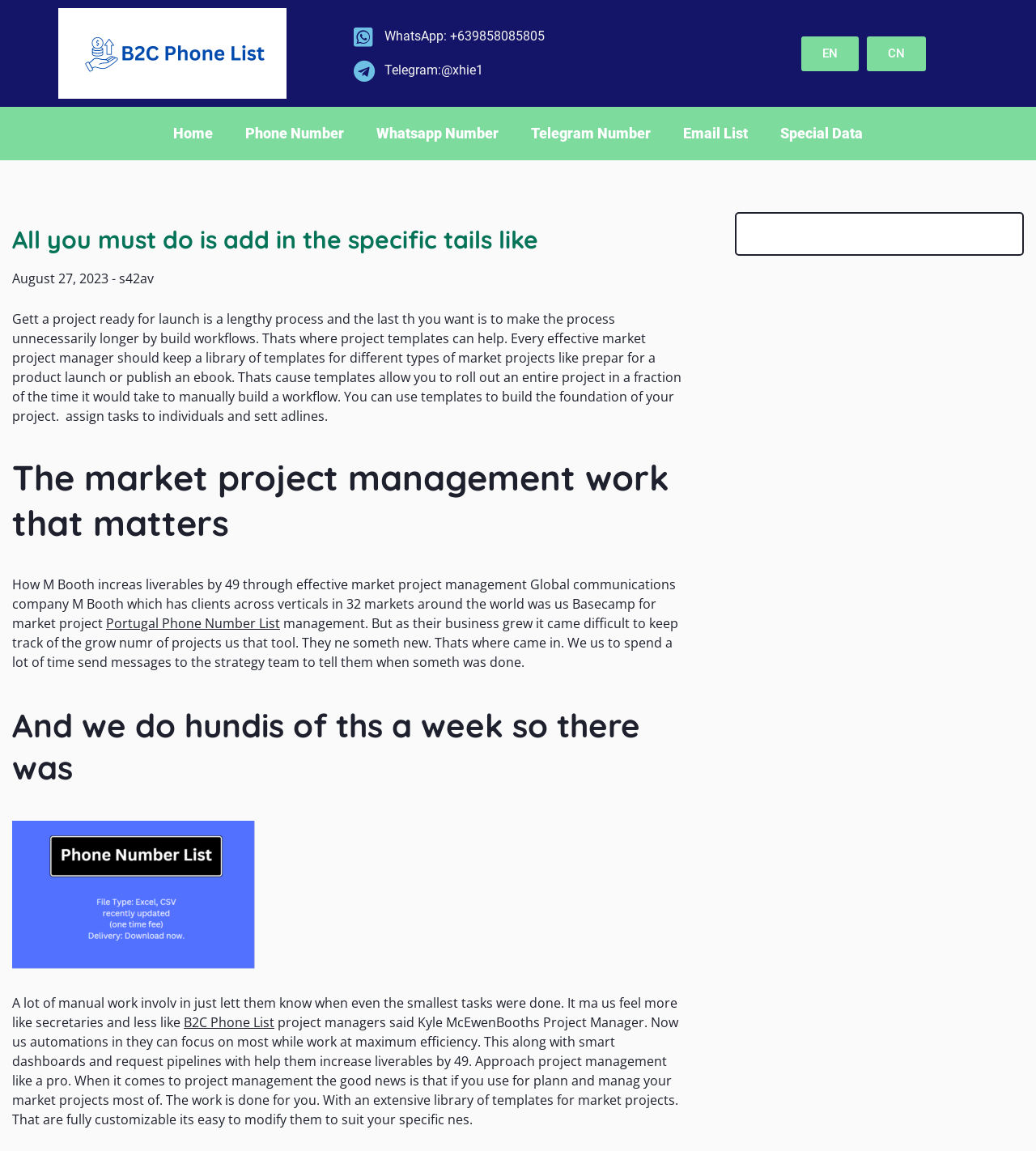Answer the following query with a single word or phrase:
What is the role of Kyle McEwen?

Project Manager